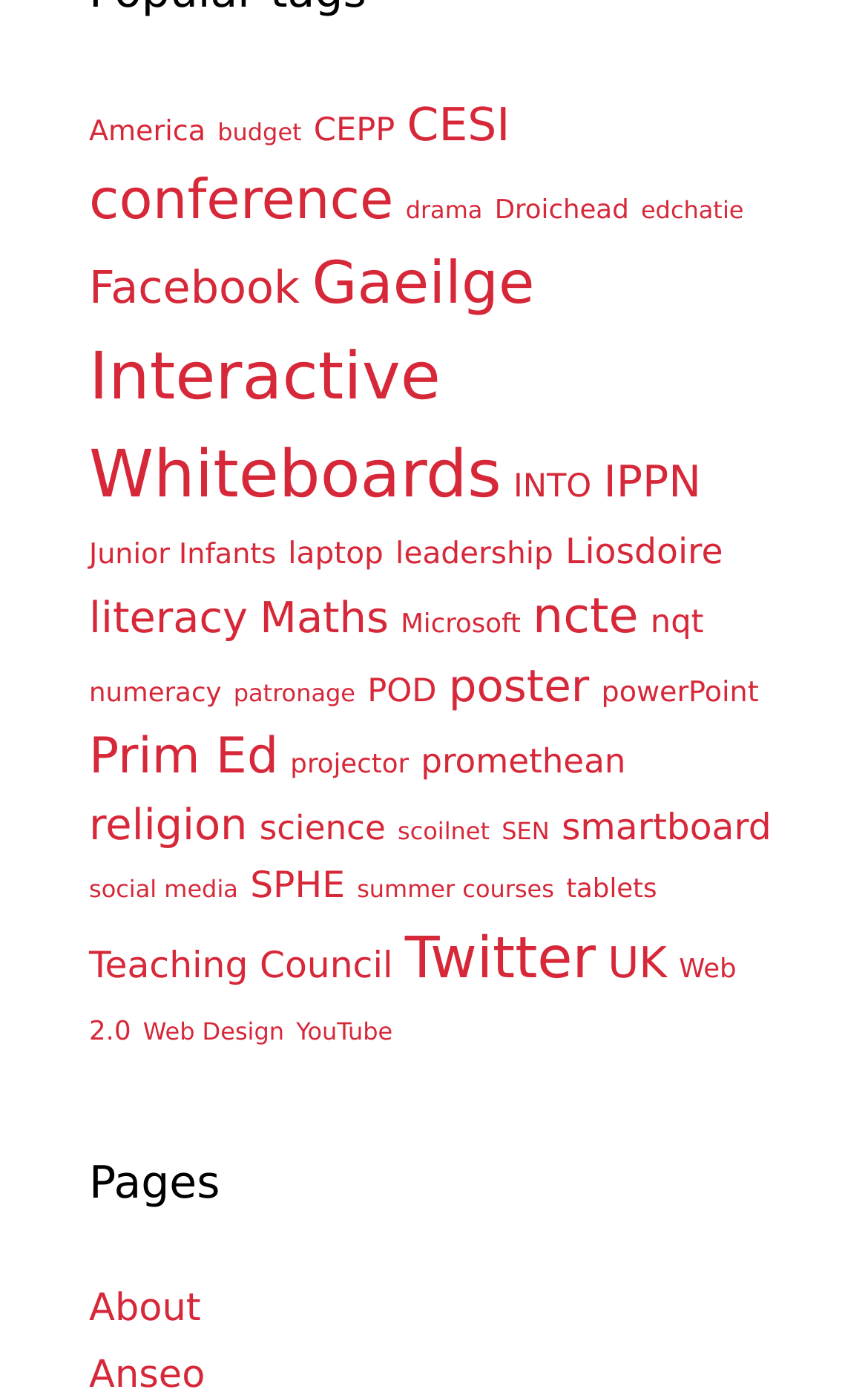Based on the image, please elaborate on the answer to the following question:
How many links are related to social media?

There are two links related to social media: 'Facebook' and 'Twitter'.